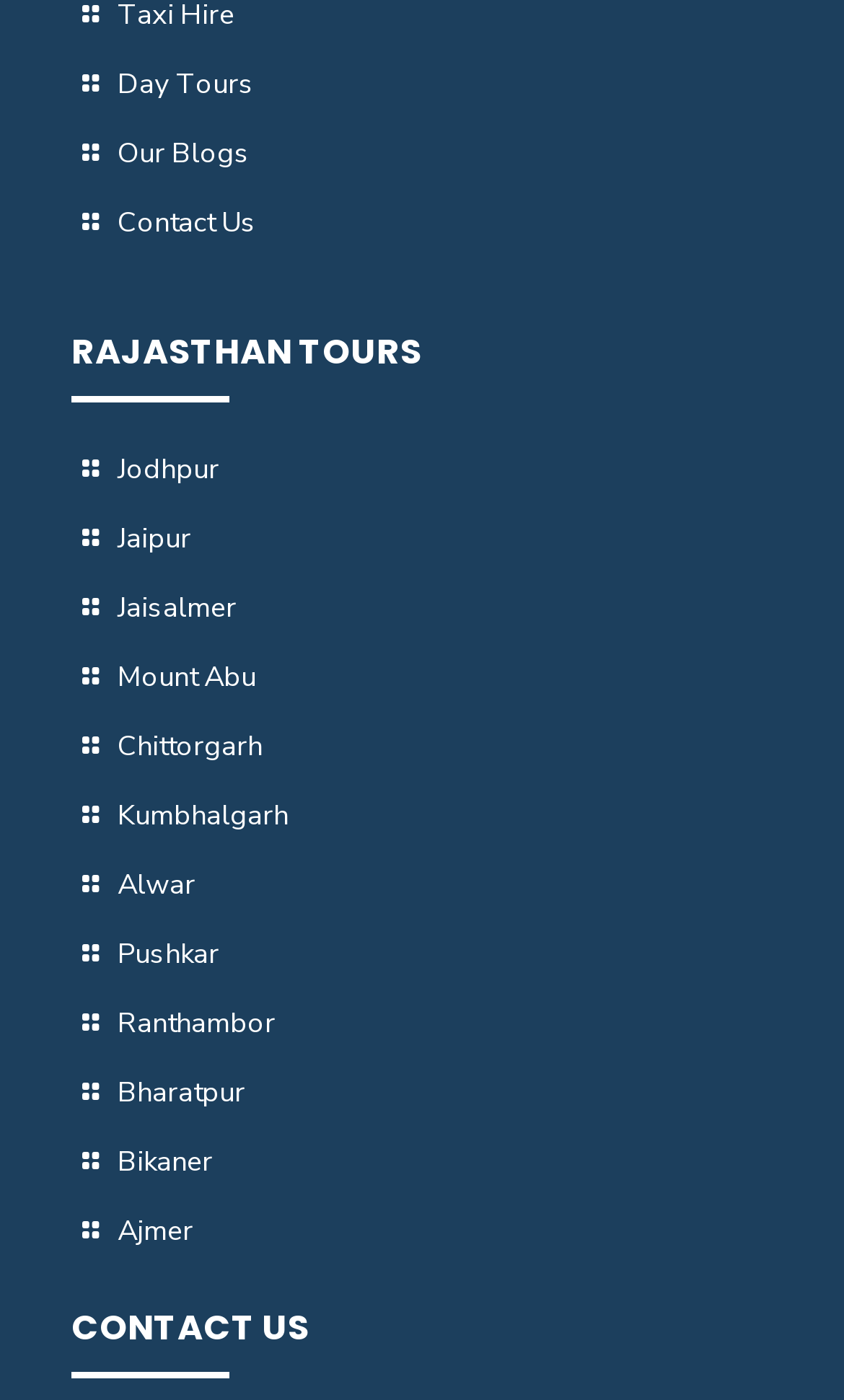Locate the bounding box coordinates of the area to click to fulfill this instruction: "Contact Us". The bounding box should be presented as four float numbers between 0 and 1, in the order [left, top, right, bottom].

[0.139, 0.145, 0.303, 0.173]